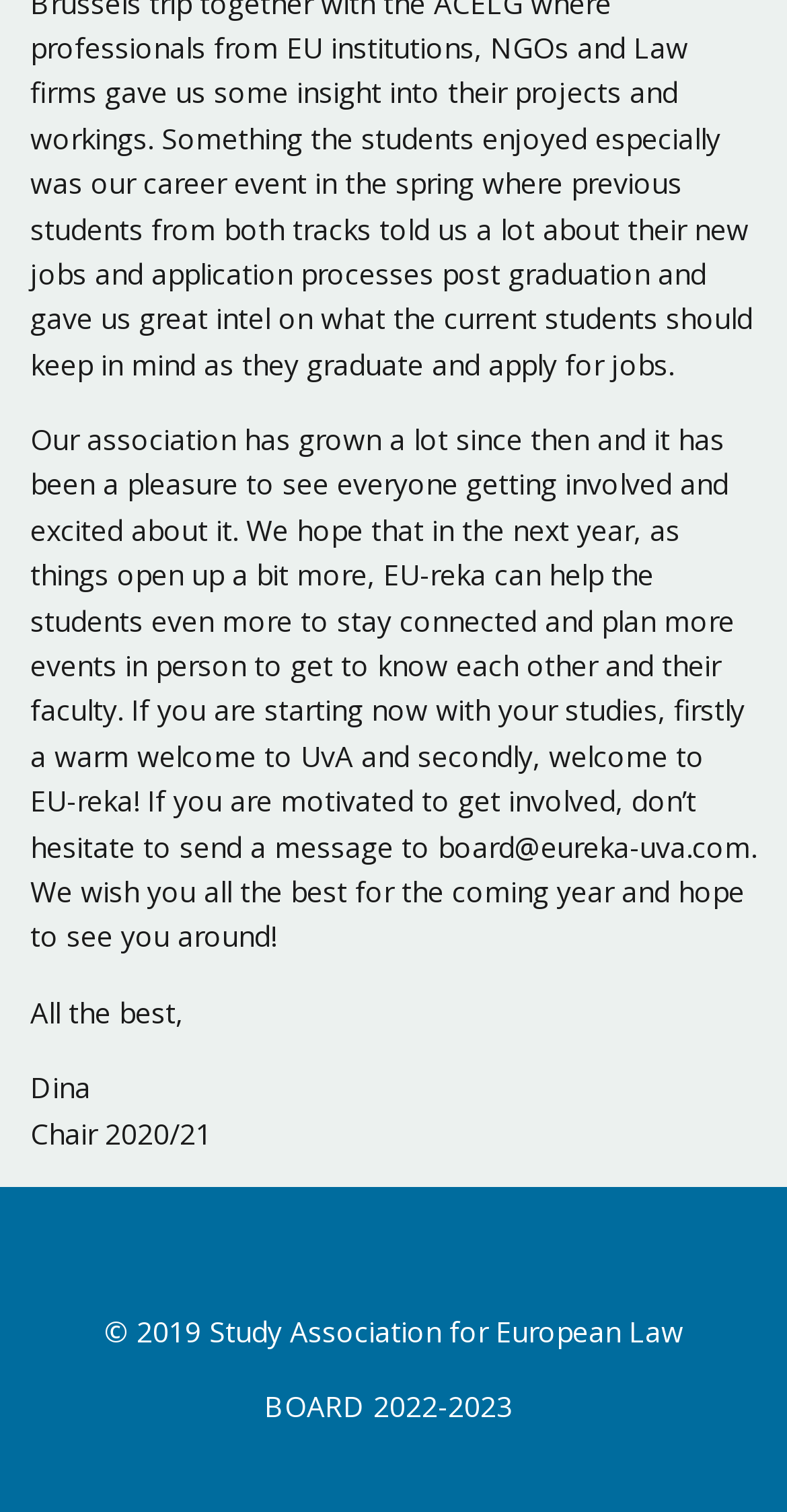Locate the bounding box of the UI element defined by this description: "Board 2022-2023". The coordinates should be given as four float numbers between 0 and 1, formatted as [left, top, right, bottom].

[0.323, 0.911, 0.664, 0.95]